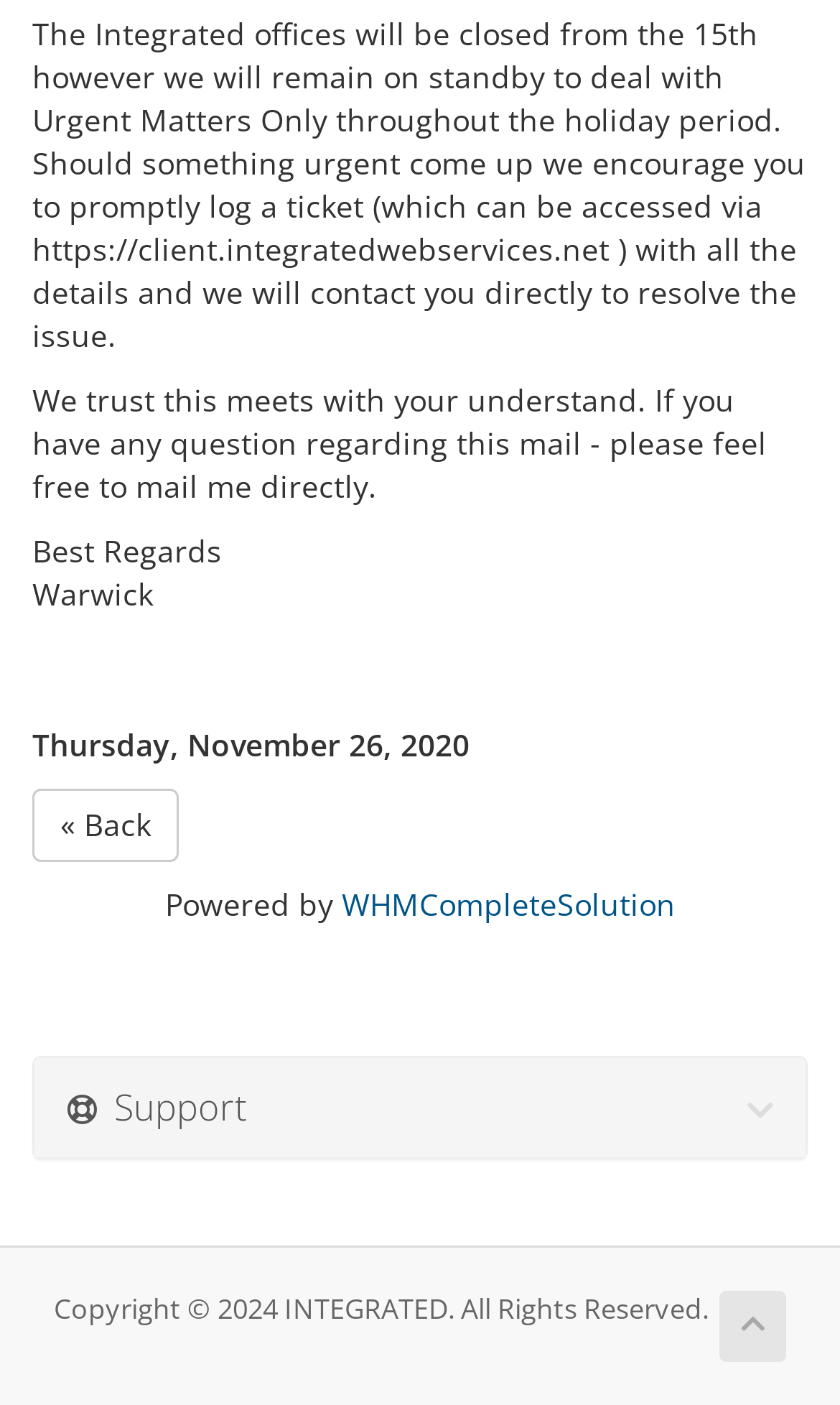What is the purpose of the holiday period notification?
Using the image as a reference, answer the question in detail.

The notification is informing users that the integrated offices will be closed during the holiday period, but they will remain on standby to deal with urgent matters only. This implies that only critical issues will be addressed during this time.